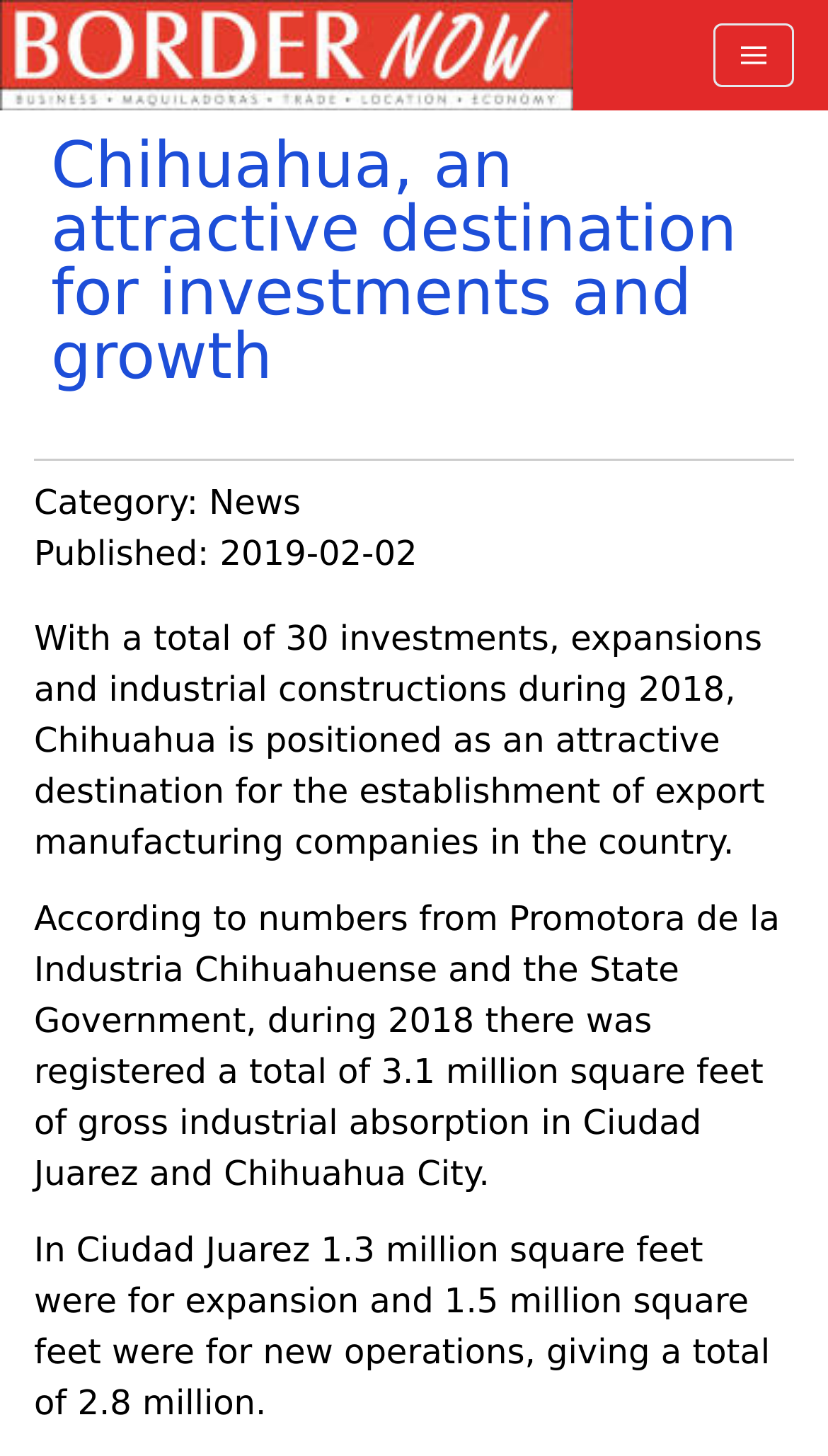Provide a short answer using a single word or phrase for the following question: 
What is the purpose of the webpage?

To promote Chihuahua as an attractive destination for investments